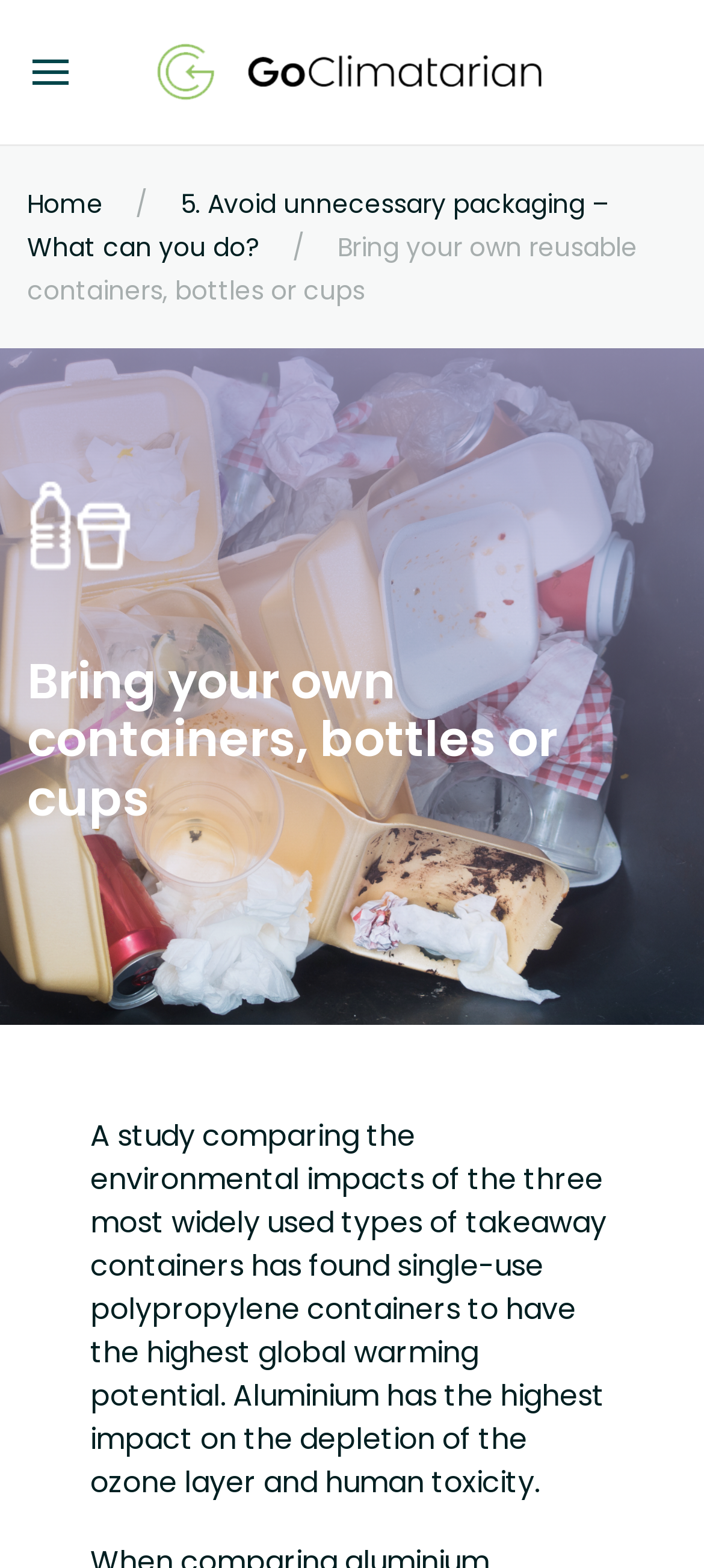What is the highest global warming potential of?
Answer the question with just one word or phrase using the image.

Single-use polypropylene containers